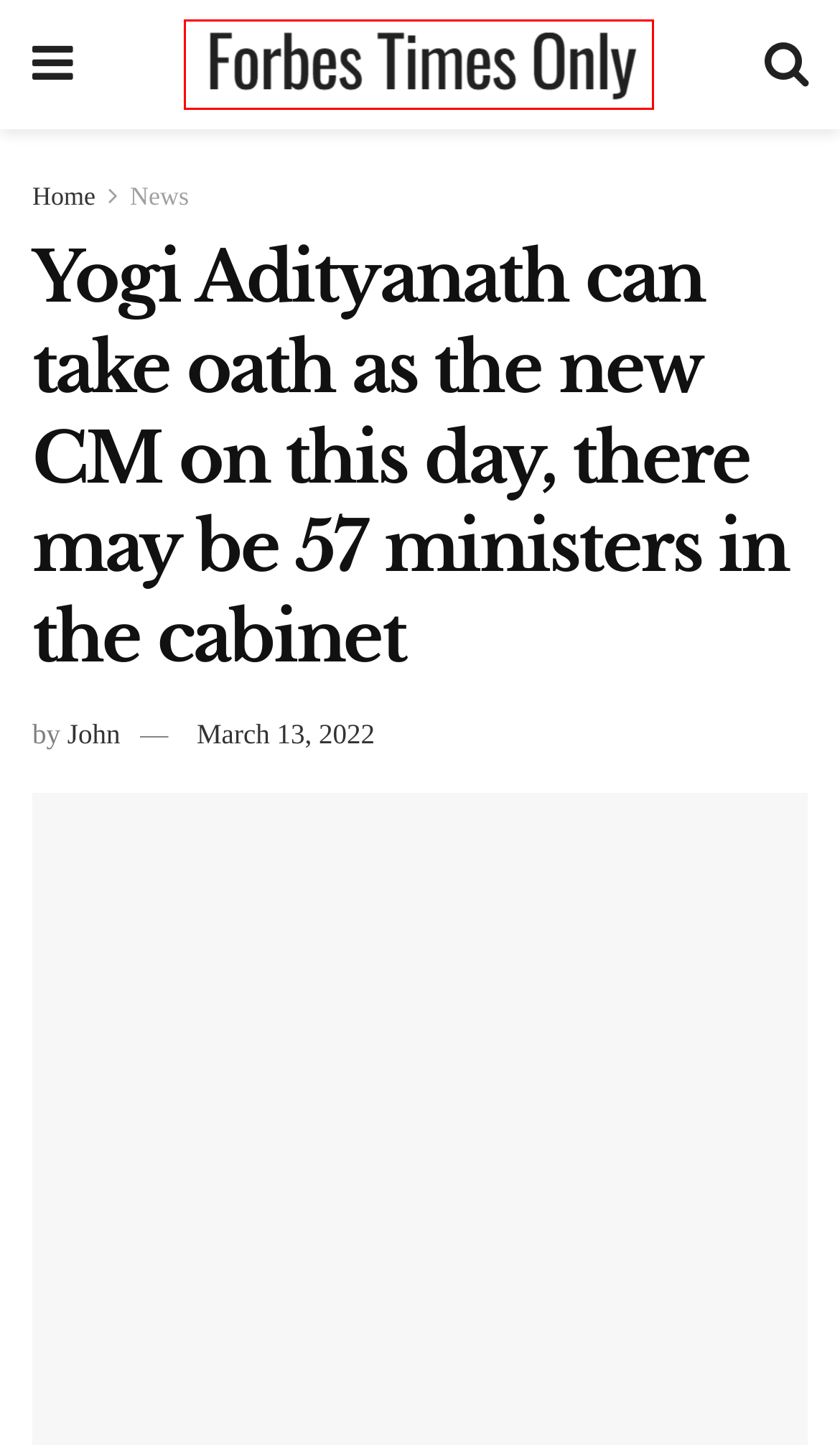Observe the provided screenshot of a webpage with a red bounding box around a specific UI element. Choose the webpage description that best fits the new webpage after you click on the highlighted element. These are your options:
A. Science Archives - Forbes Times Only
B. How to Develop Your Earnings While Playing Online Slot?  - Forbes Times Only
C. PM Modi and Yogi meeting Archives - Forbes Times Only
D. Forbes Times Only
E. Casino Archives - Forbes Times Only
F. Music Archives - Forbes Times Only
G. Yogi Adityanath News Archives - Forbes Times Only
H. News Archives - Forbes Times Only

D